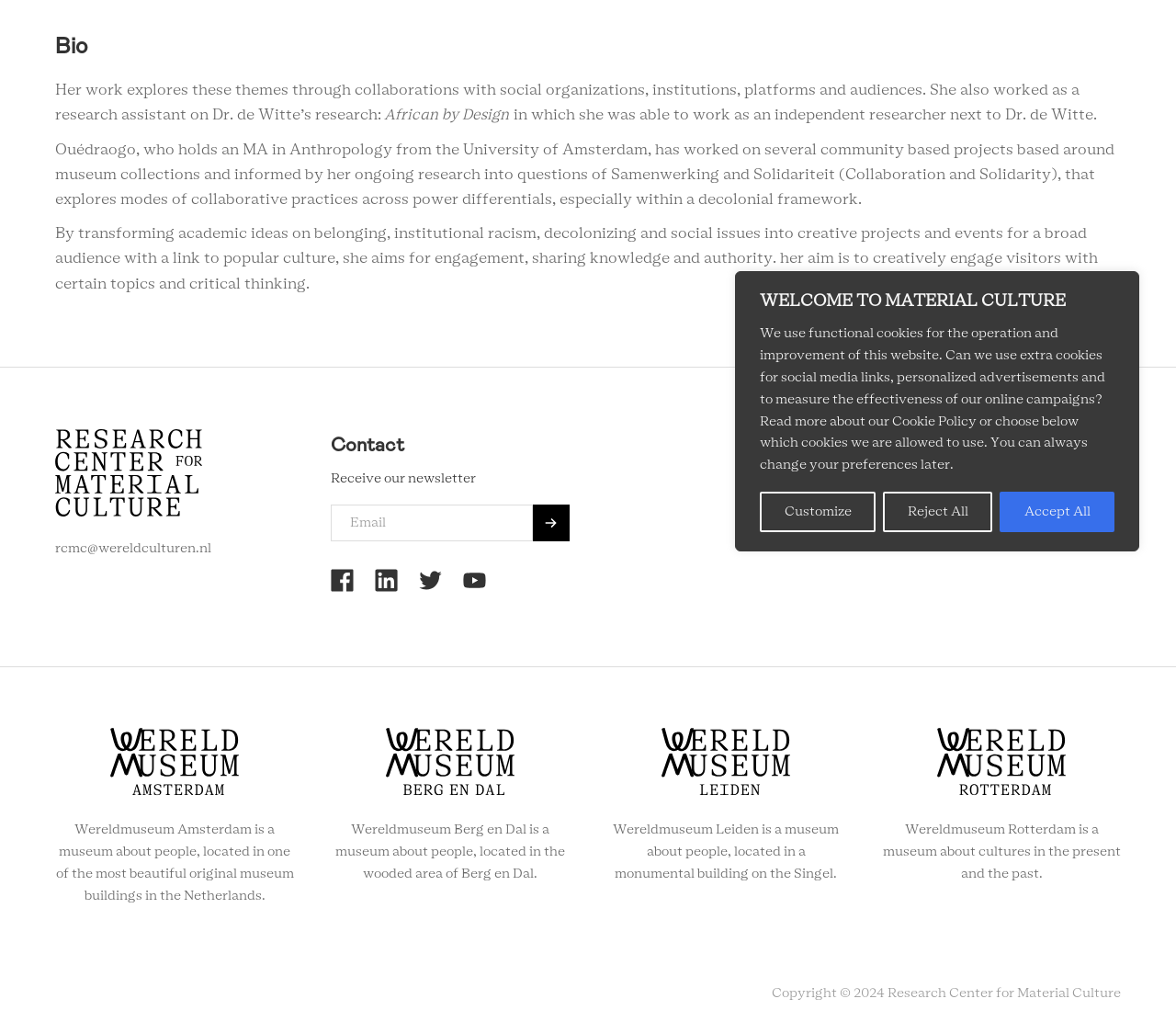Identify the bounding box for the given UI element using the description provided. Coordinates should be in the format (top-left x, top-left y, bottom-right x, bottom-right y) and must be between 0 and 1. Here is the description: name="field1114" placeholder="Email"

[0.281, 0.488, 0.453, 0.524]